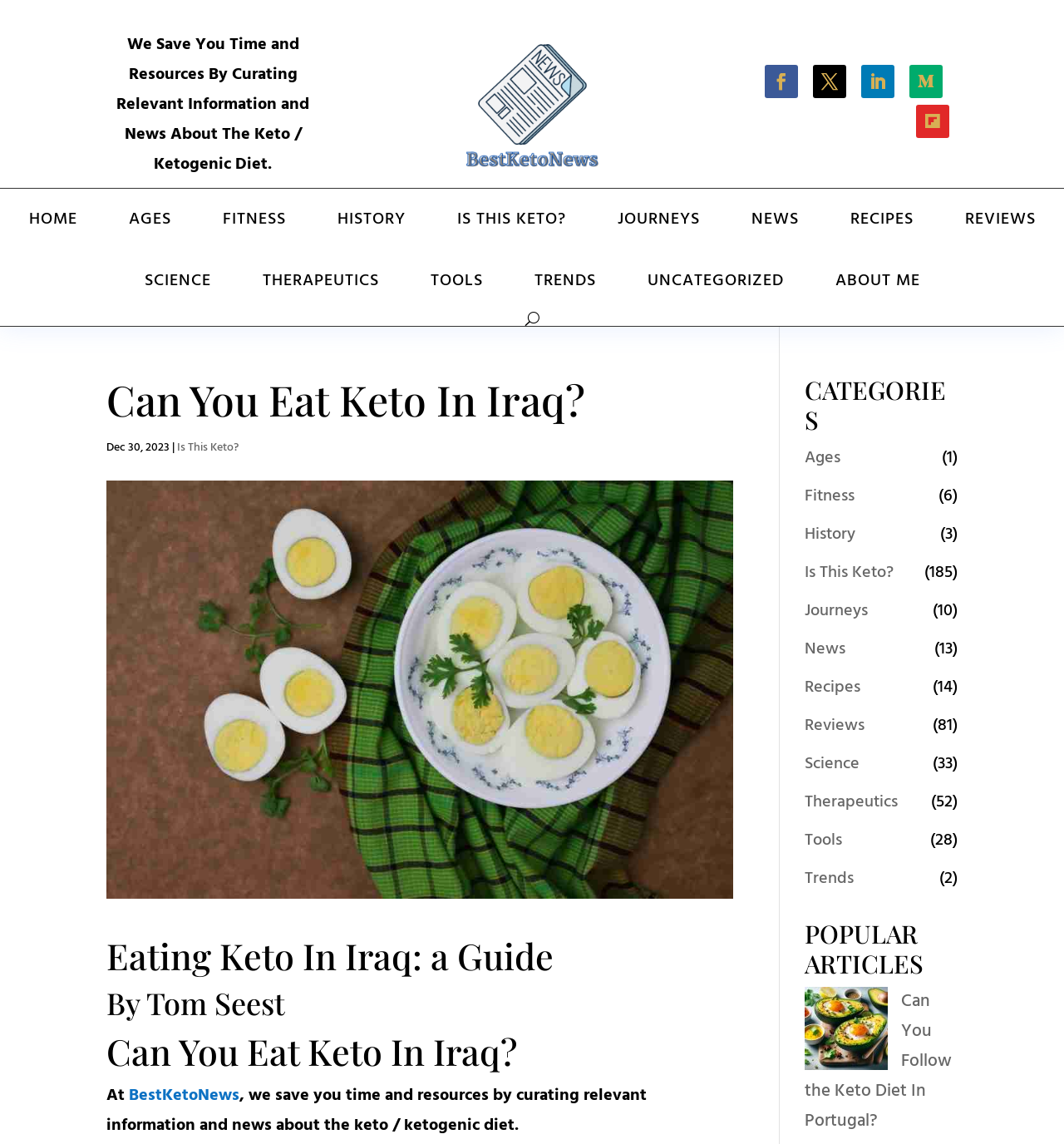What is the website's tagline?
Please use the visual content to give a single word or phrase answer.

We Save You Time and Resources